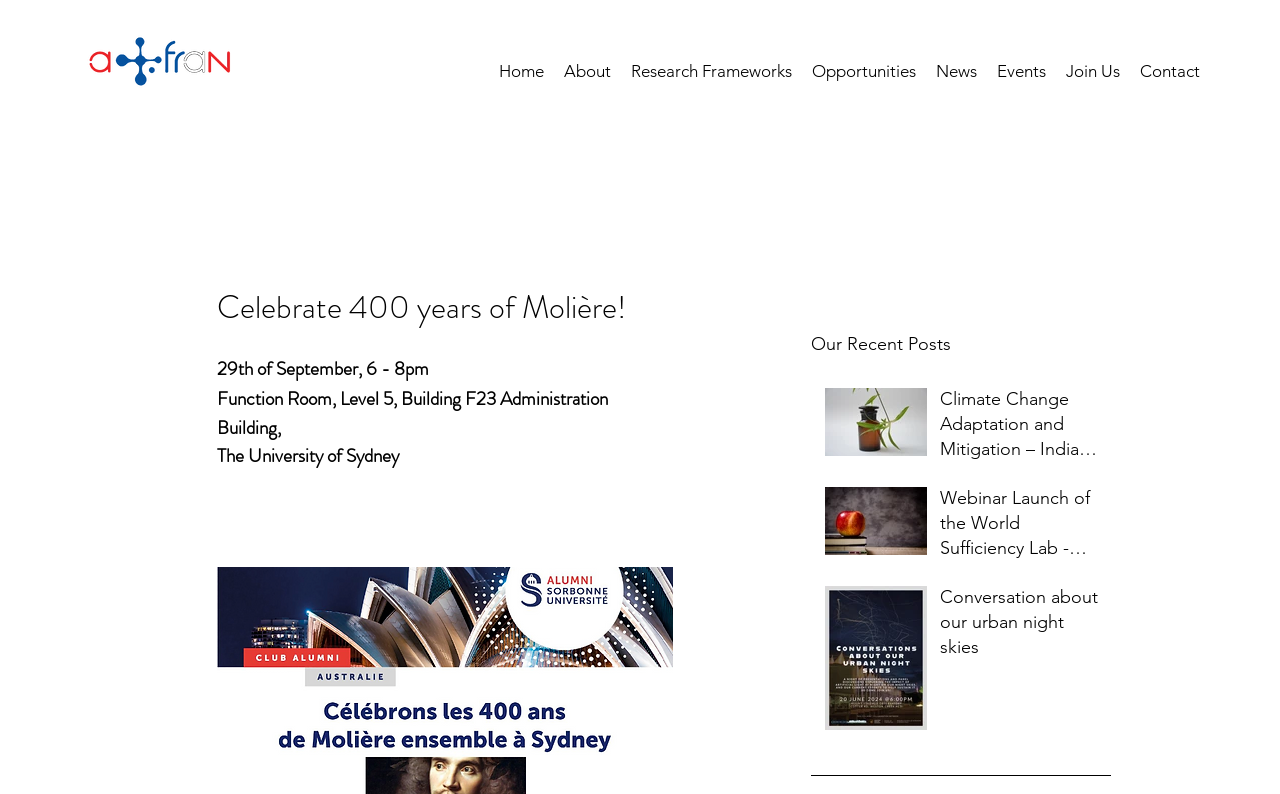Respond with a single word or phrase:
What is the logo on the top left corner?

afran logo